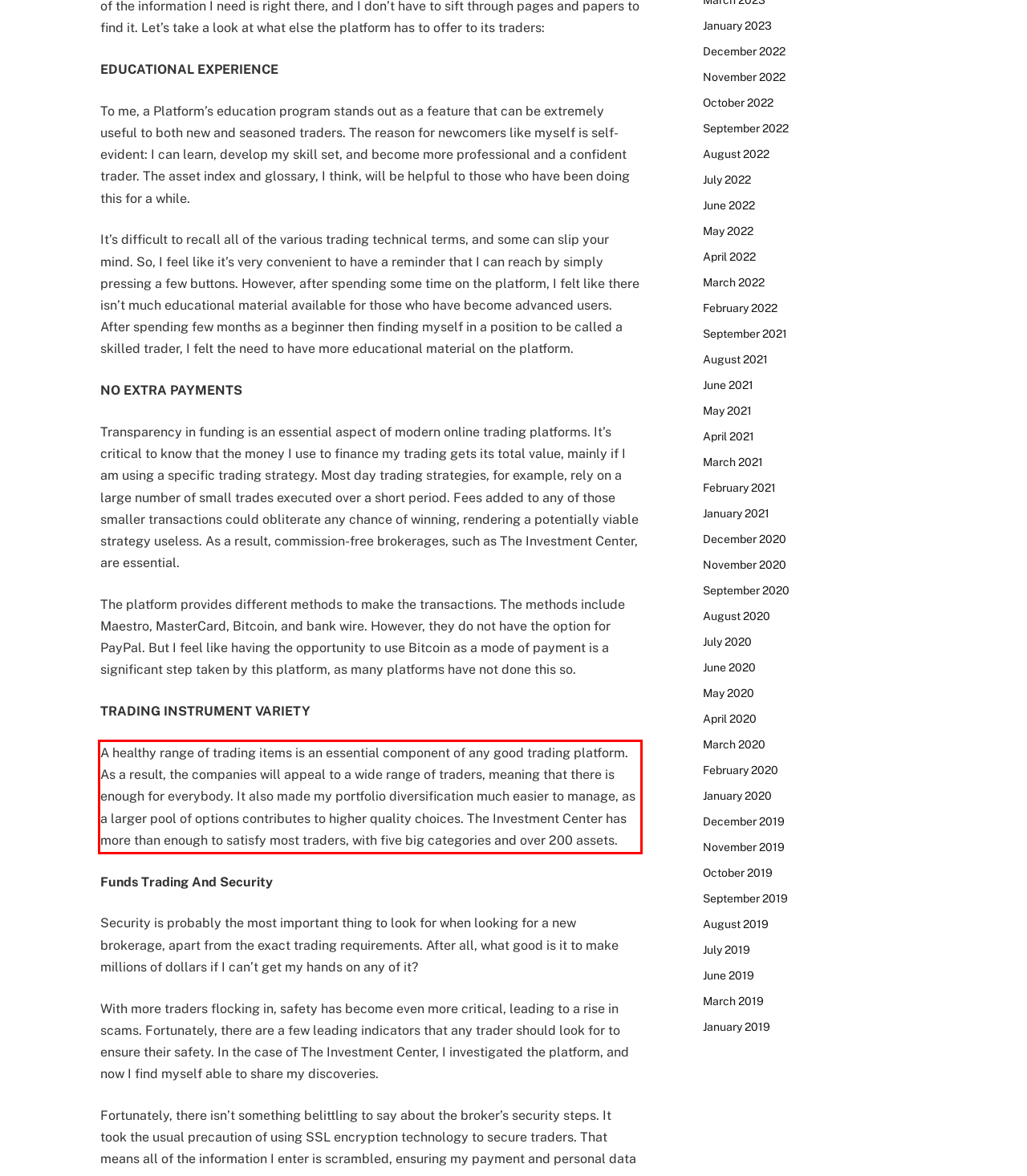Analyze the webpage screenshot and use OCR to recognize the text content in the red bounding box.

A healthy range of trading items is an essential component of any good trading platform. As a result, the companies will appeal to a wide range of traders, meaning that there is enough for everybody. It also made my portfolio diversification much easier to manage, as a larger pool of options contributes to higher quality choices. The Investment Center has more than enough to satisfy most traders, with five big categories and over 200 assets.